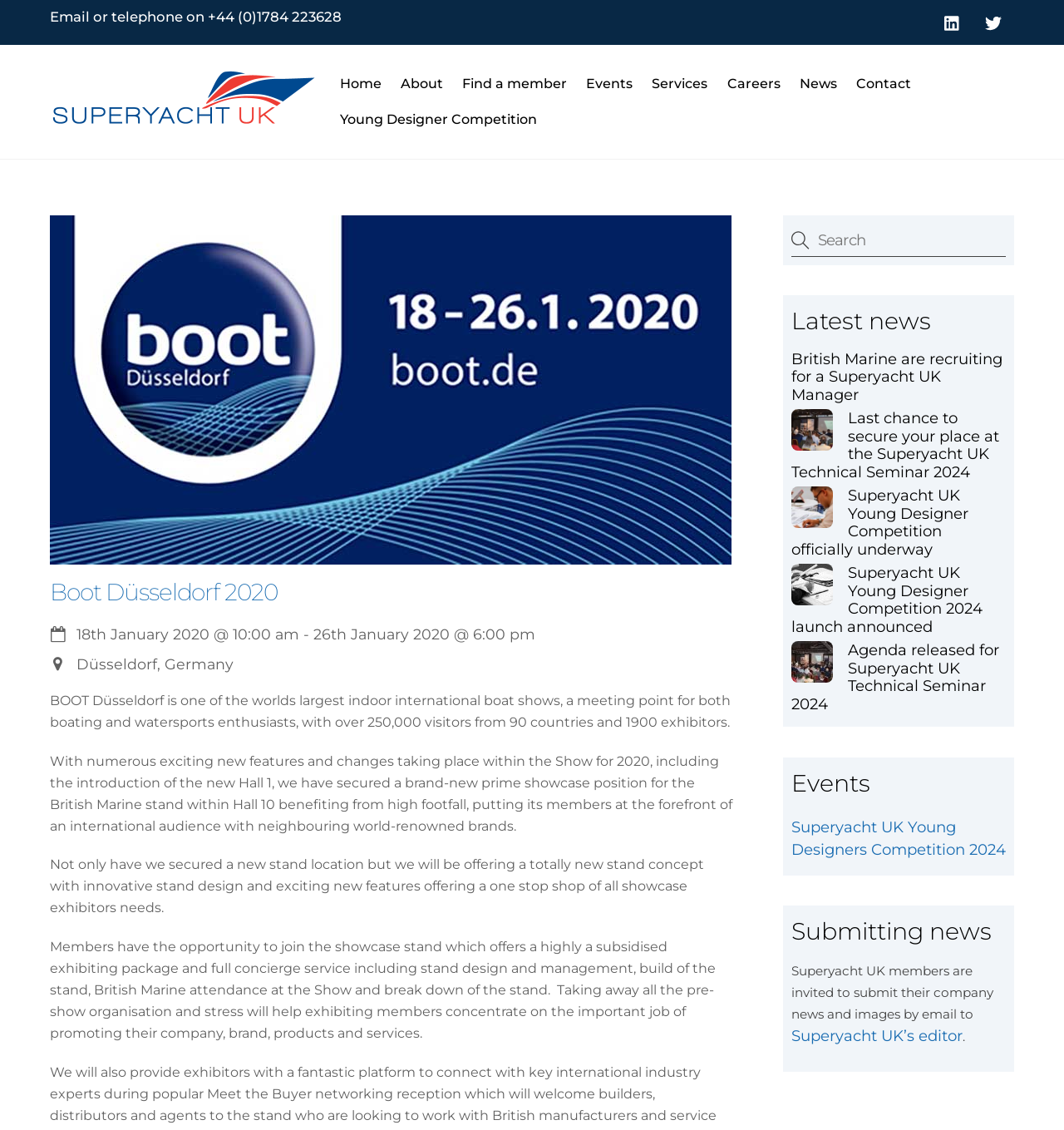Determine the bounding box coordinates for the area that needs to be clicked to fulfill this task: "Submit company news and images". The coordinates must be given as four float numbers between 0 and 1, i.e., [left, top, right, bottom].

[0.743, 0.852, 0.933, 0.904]